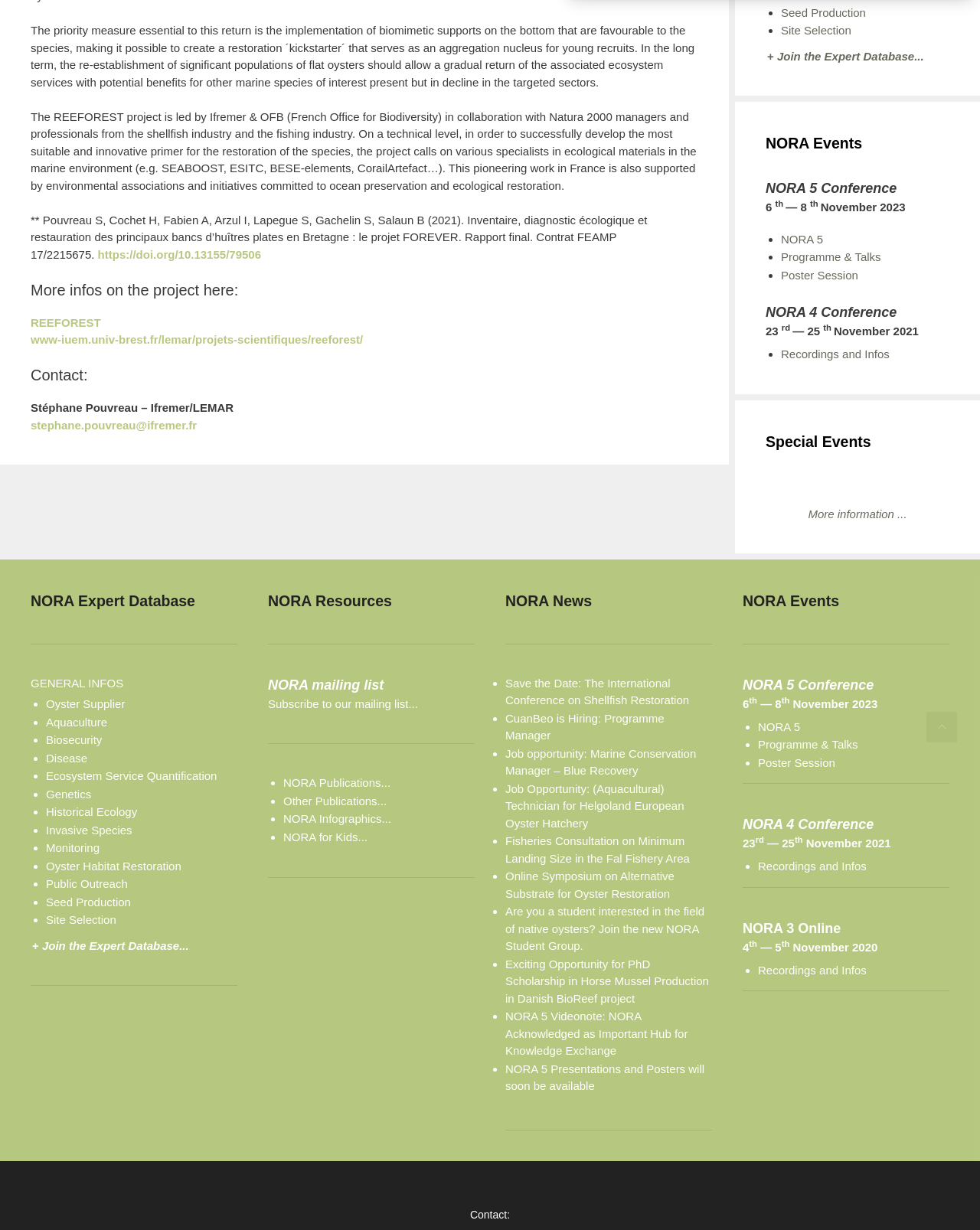Please determine the bounding box coordinates for the element that should be clicked to follow these instructions: "Join the Expert Database".

[0.783, 0.04, 0.943, 0.051]